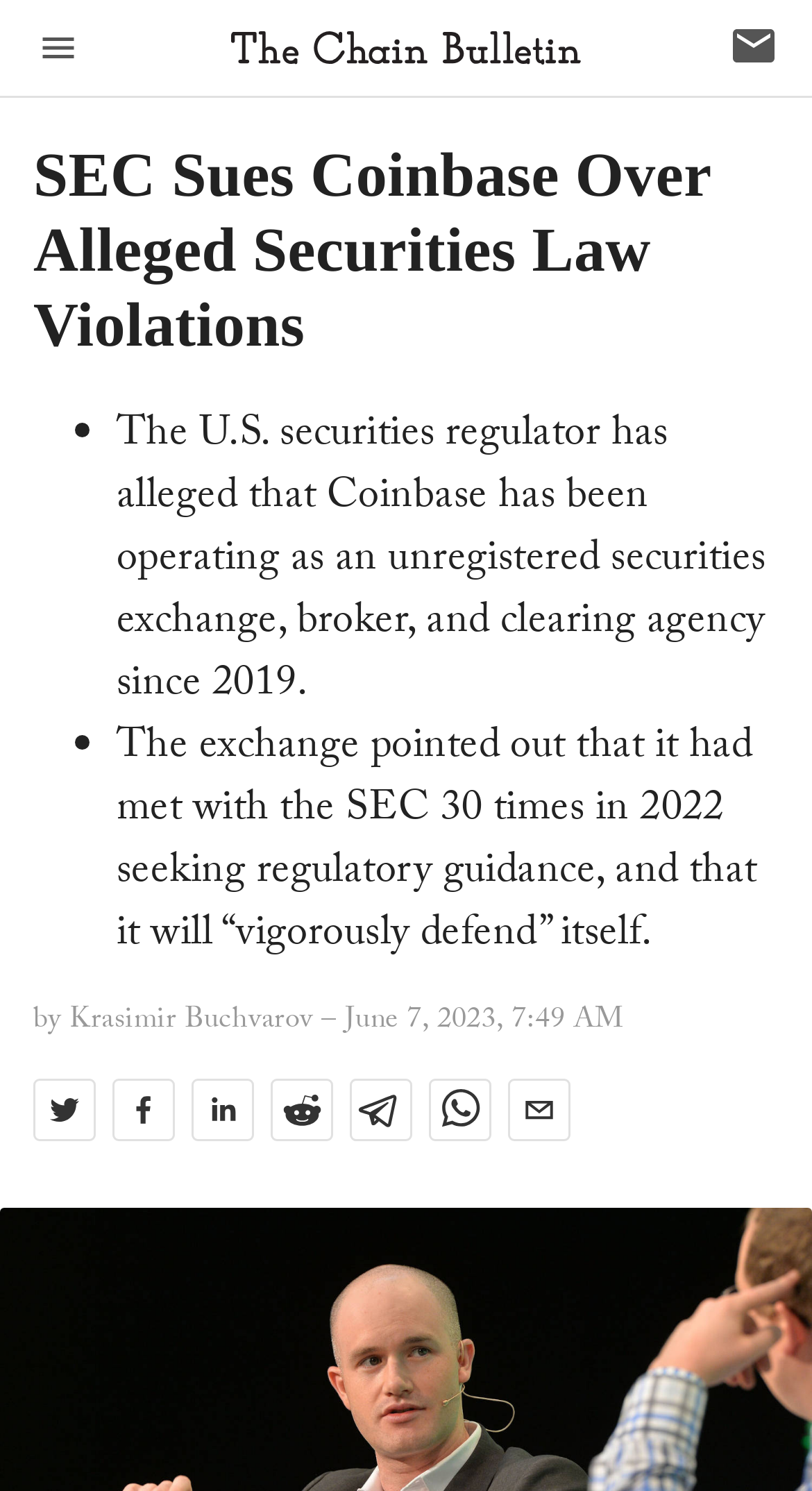Please provide the main heading of the webpage content.

SEC Sues Coinbase Over Alleged Securities Law Violations